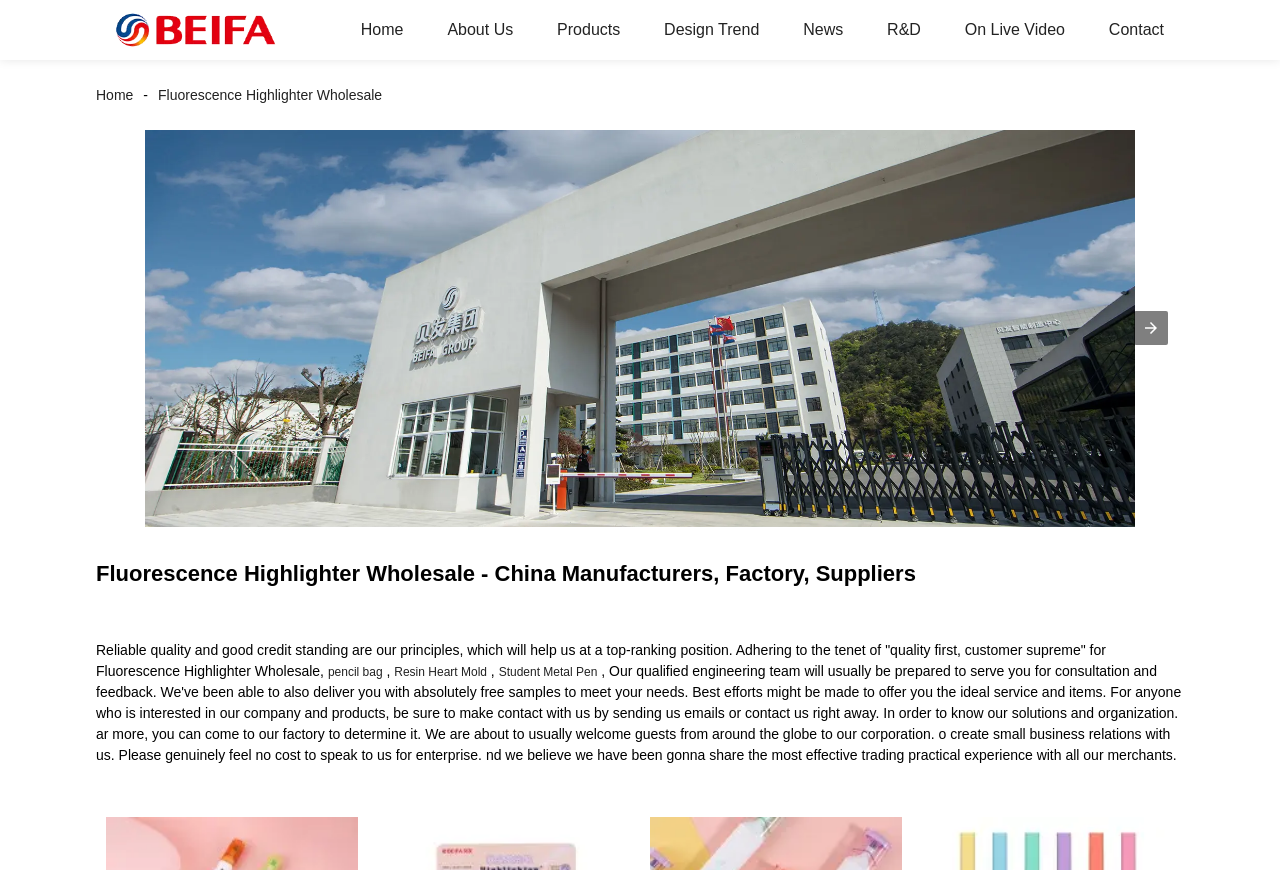Answer the question with a single word or phrase: 
How many items are in the carousel?

4